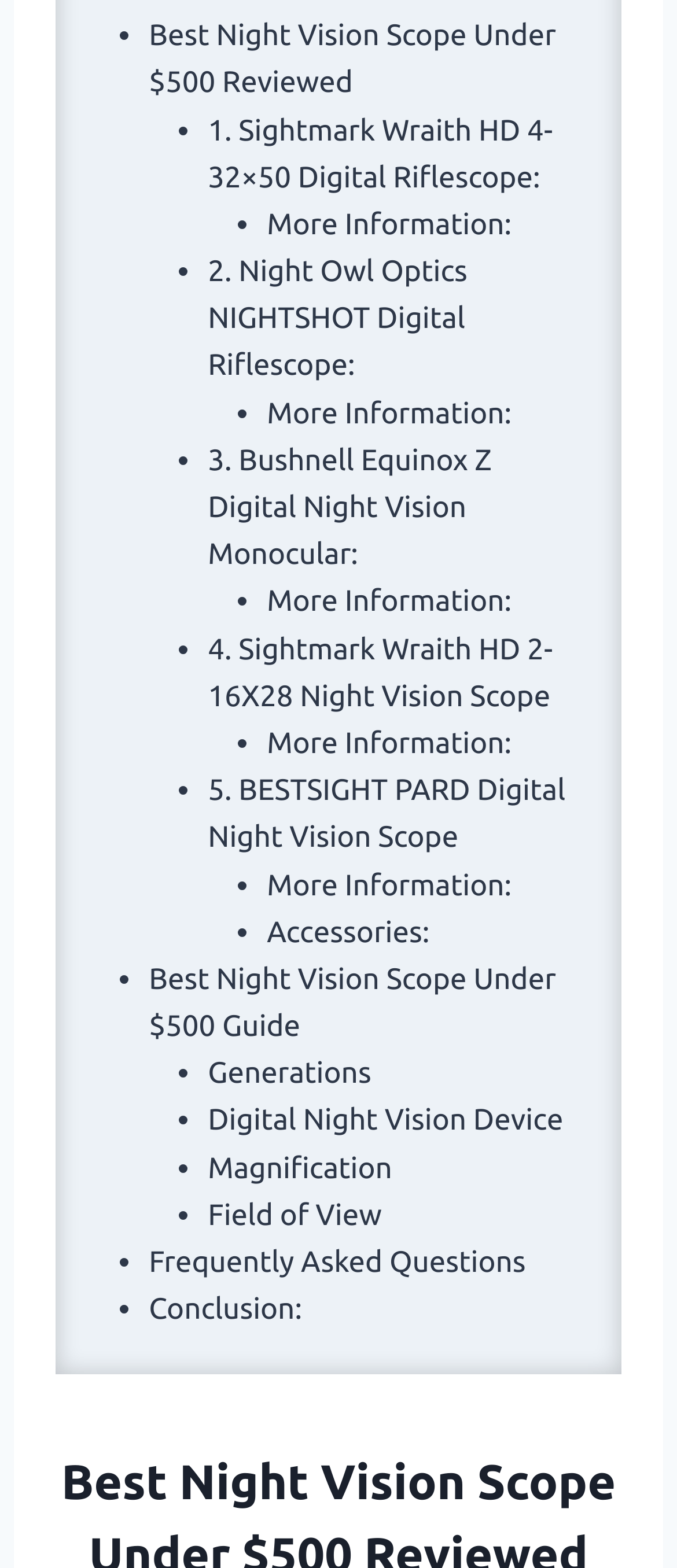Reply to the question with a single word or phrase:
How many night vision scopes are reviewed?

5